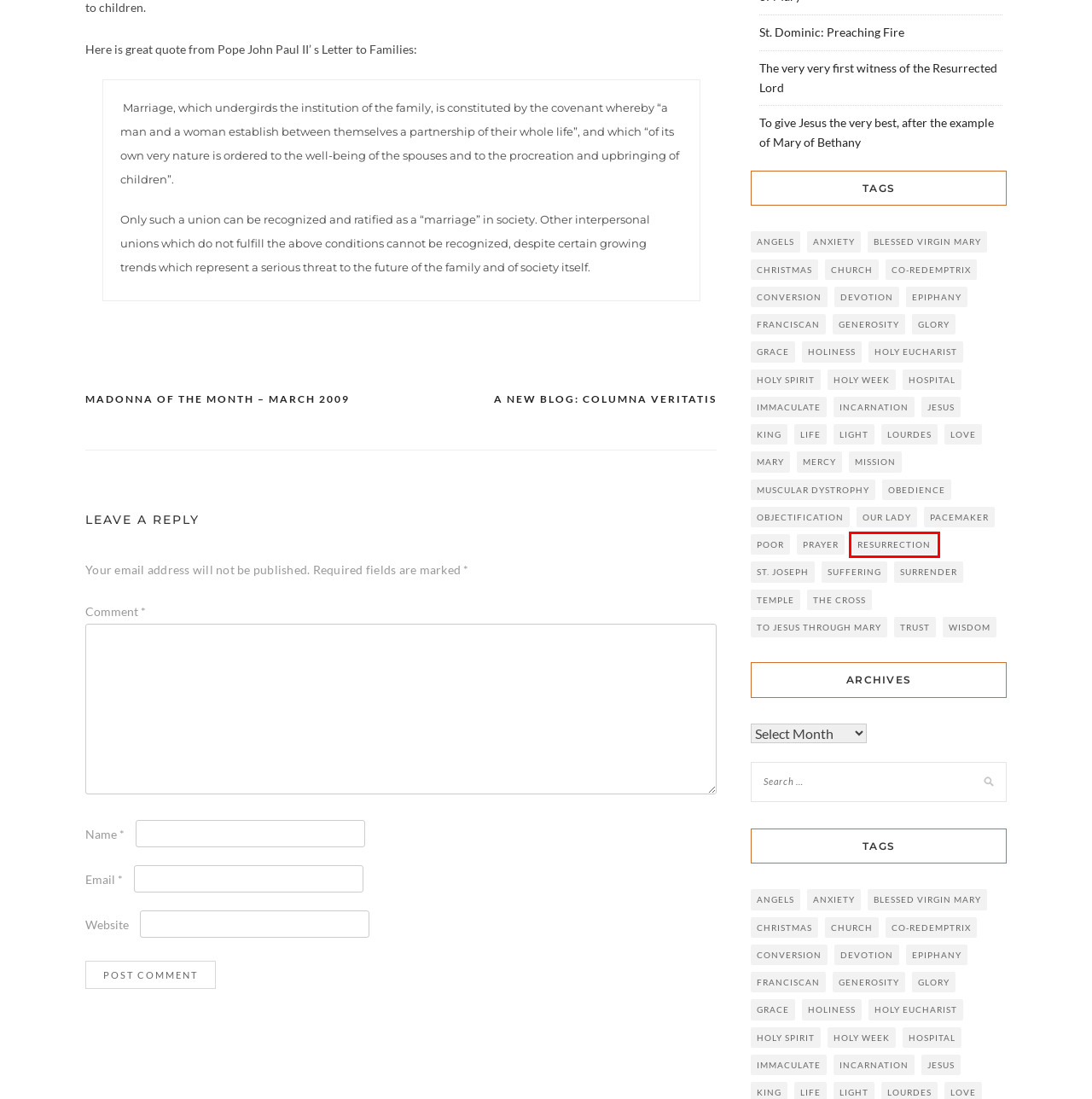You are looking at a screenshot of a webpage with a red bounding box around an element. Determine the best matching webpage description for the new webpage resulting from clicking the element in the red bounding box. Here are the descriptions:
A. Blessed Virgin Mary – Chariot of Fire
B. A New Blog: Columna Veritatis – Chariot of Fire
C. to Jesus through Mary – Chariot of Fire
D. Holy Spirit – Chariot of Fire
E. Angels – Chariot of Fire
F. Wisdom – Chariot of Fire
G. obedience – Chariot of Fire
H. Resurrection – Chariot of Fire

H